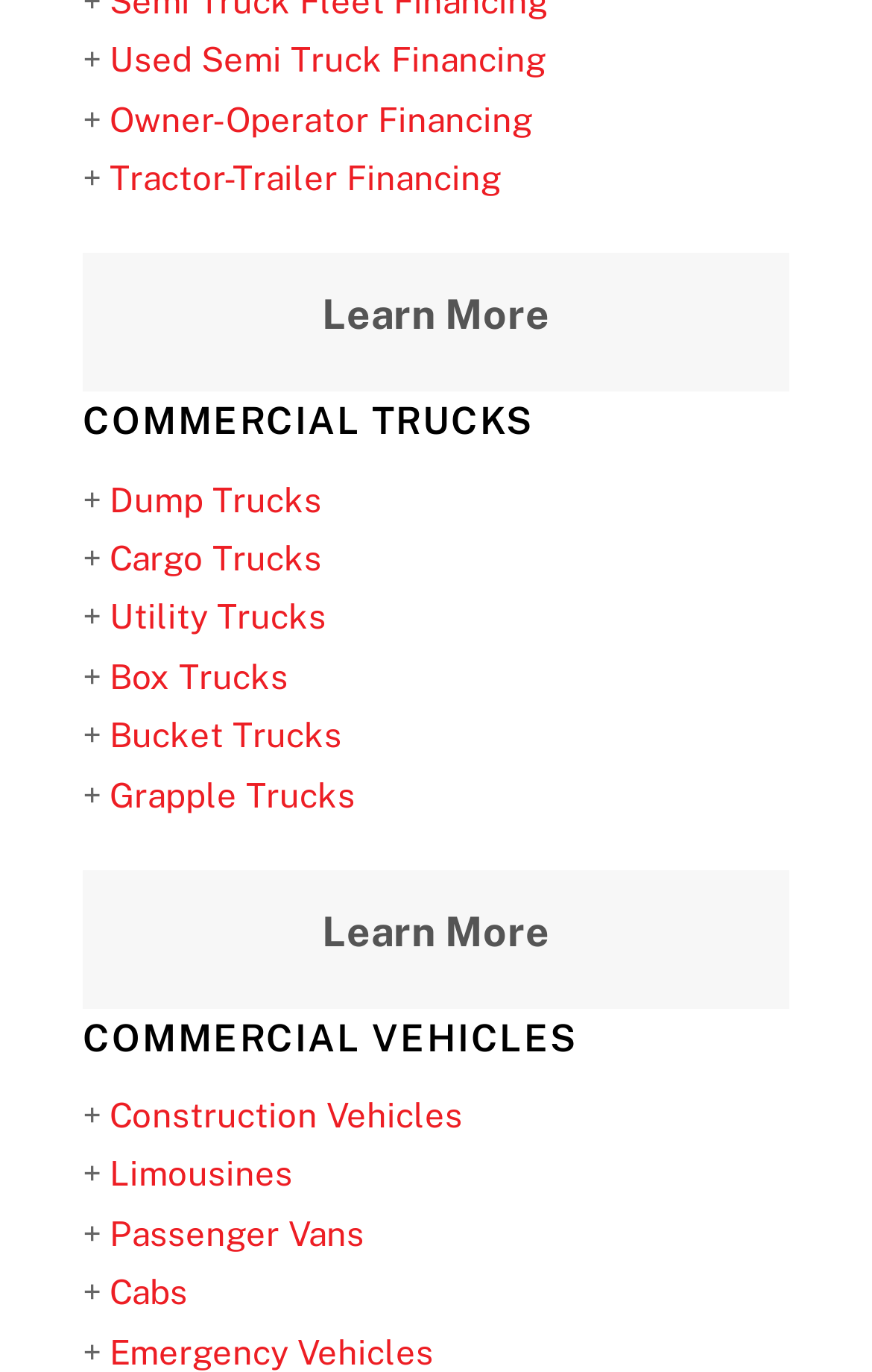Determine the bounding box coordinates for the region that must be clicked to execute the following instruction: "Learn more about commercial vehicles".

[0.095, 0.634, 0.905, 0.735]